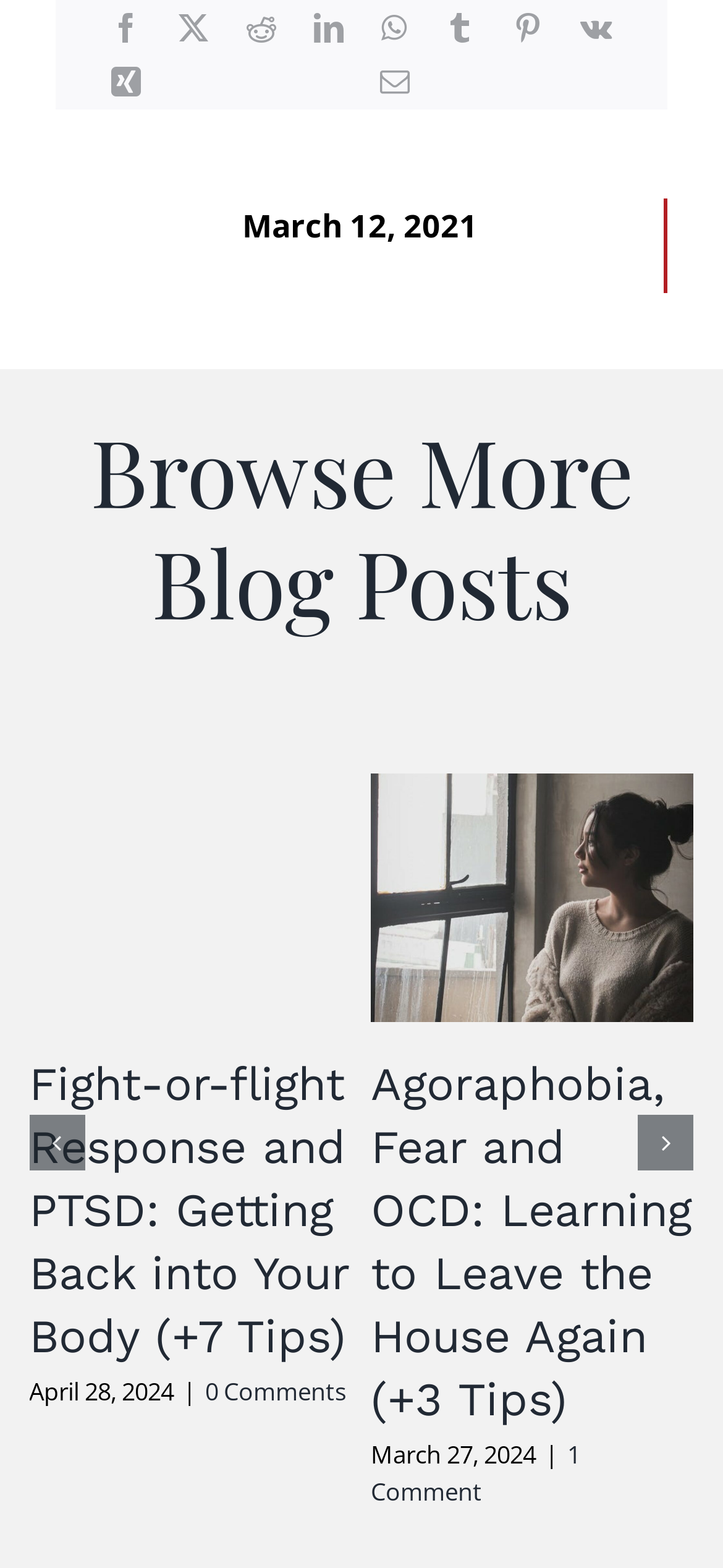Identify the bounding box coordinates of the element to click to follow this instruction: 'Click on Facebook'. Ensure the coordinates are four float values between 0 and 1, provided as [left, top, right, bottom].

[0.128, 0.002, 0.221, 0.036]